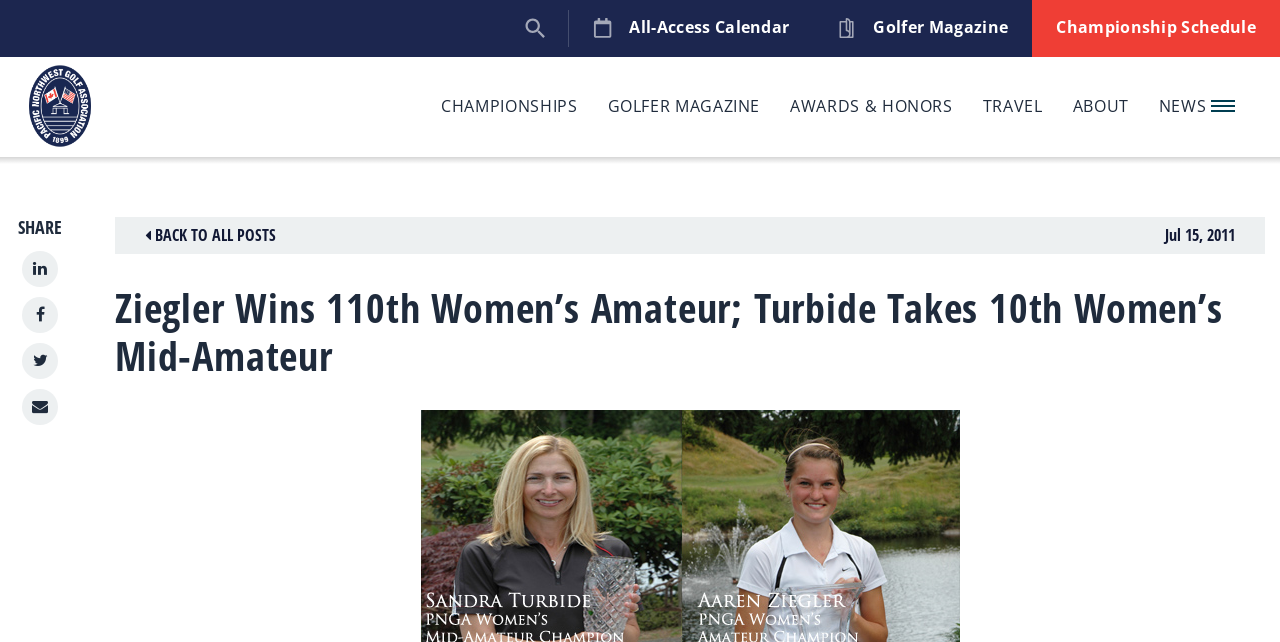Locate the bounding box of the UI element based on this description: "About". Provide four float numbers between 0 and 1 as [left, top, right, bottom].

[0.826, 0.088, 0.894, 0.243]